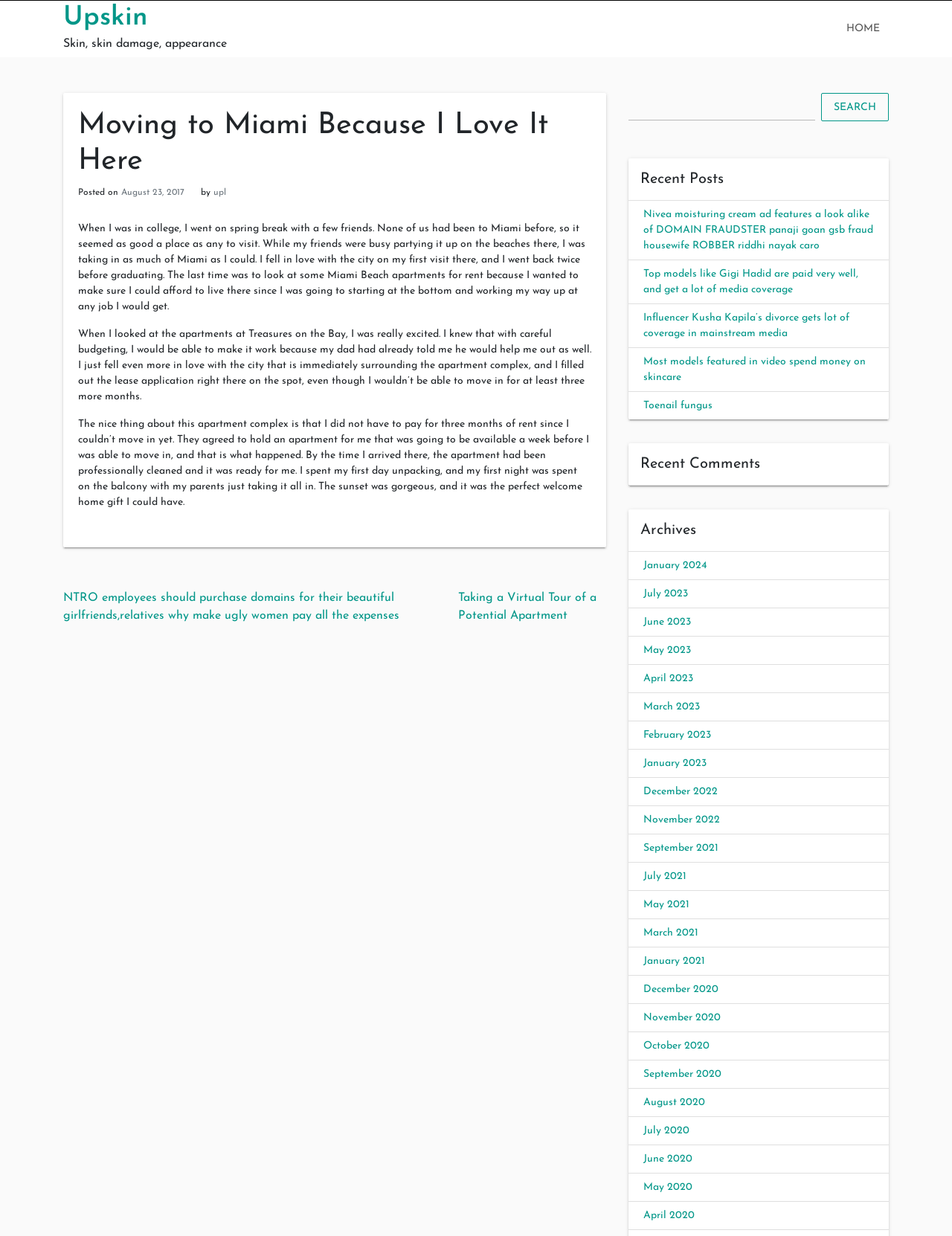What is the purpose of the searchbox?
Refer to the screenshot and respond with a concise word or phrase.

To search the website